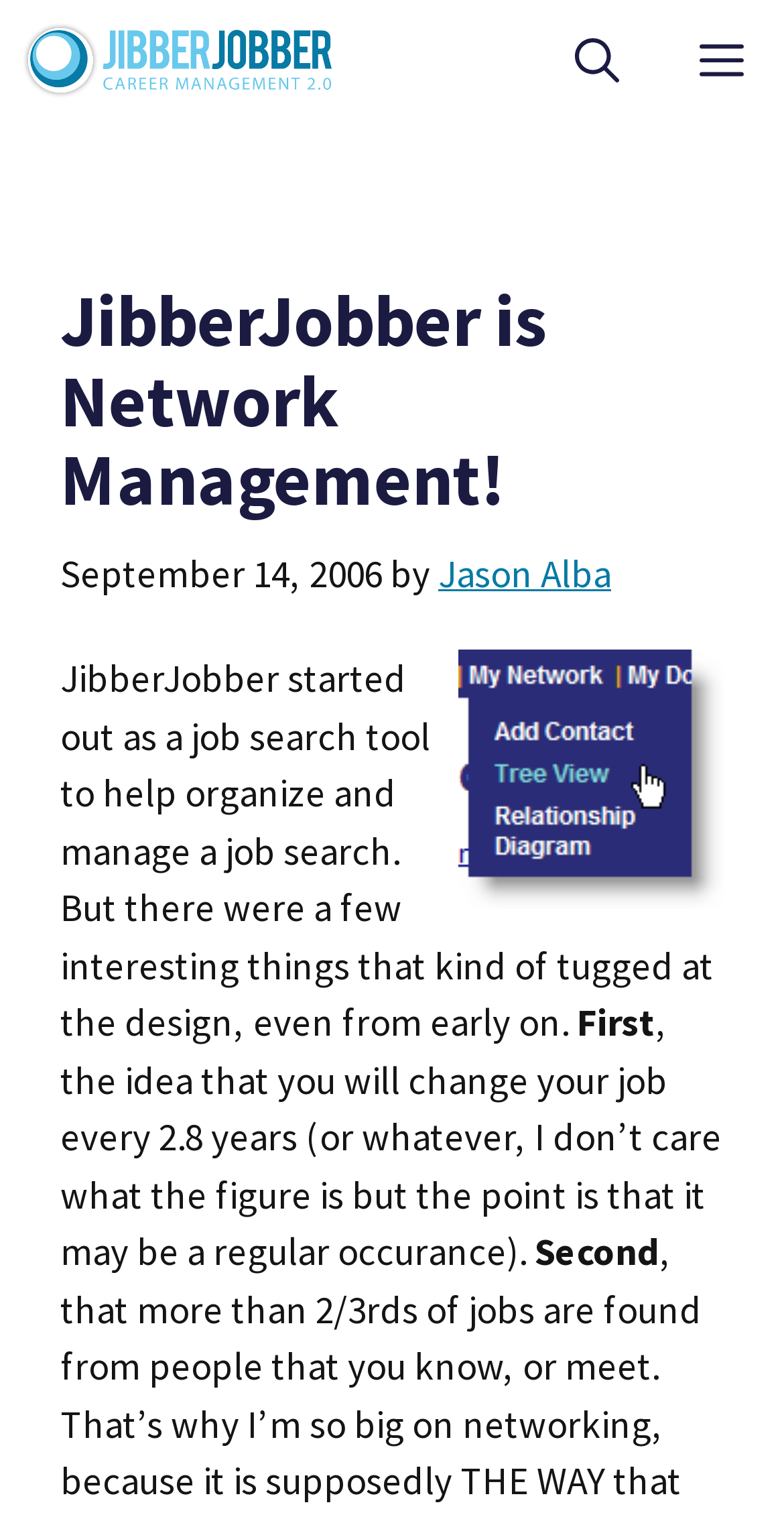Provide the bounding box coordinates of the HTML element described by the text: "Menu". The coordinates should be in the format [left, top, right, bottom] with values between 0 and 1.

[0.841, 0.0, 1.0, 0.079]